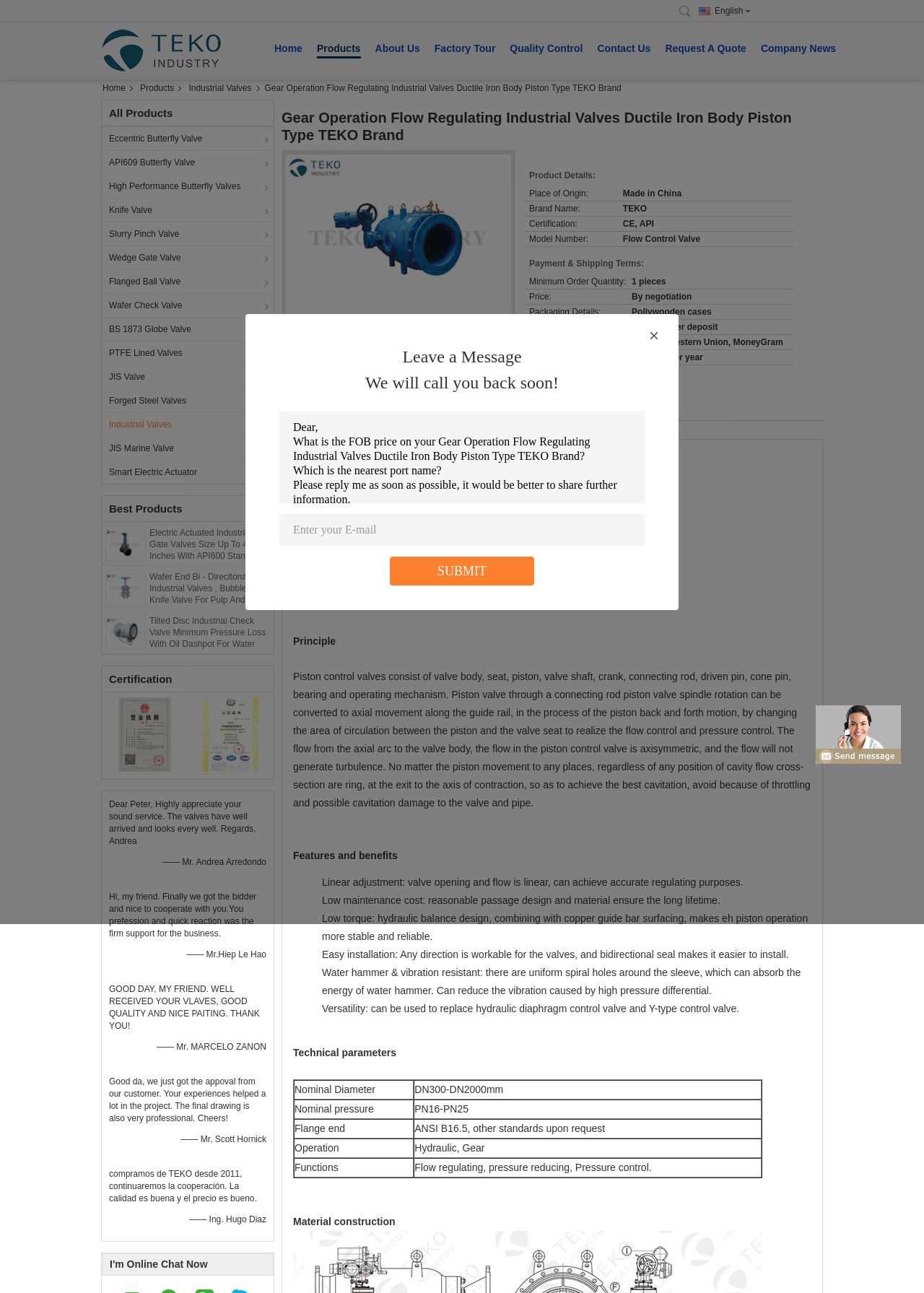Locate the bounding box coordinates of the clickable area to execute the instruction: "Find us on LinkedIn". Provide the coordinates as four float numbers between 0 and 1, represented as [left, top, right, bottom].

None